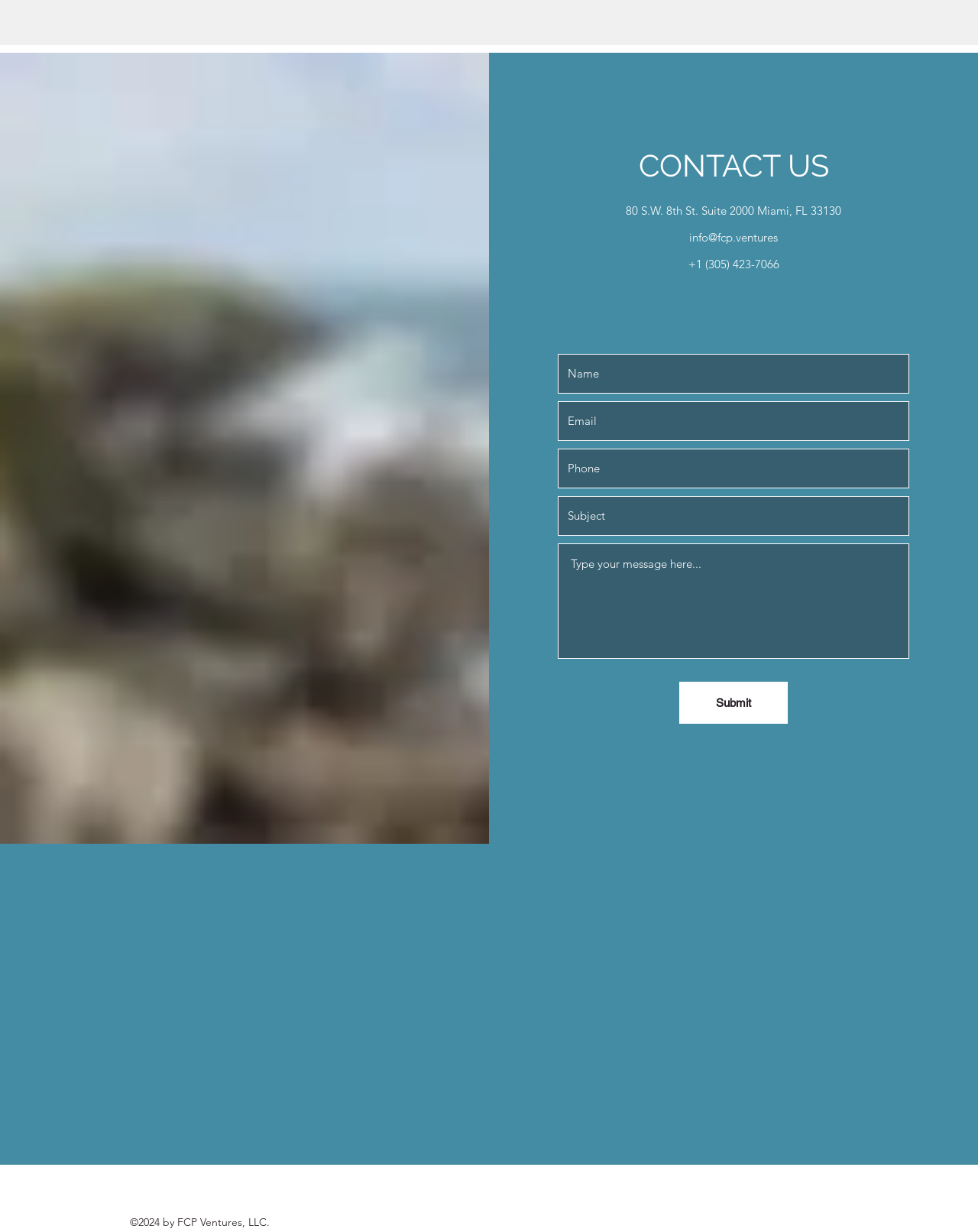Identify the bounding box coordinates of the specific part of the webpage to click to complete this instruction: "enter your name".

[0.57, 0.287, 0.93, 0.32]